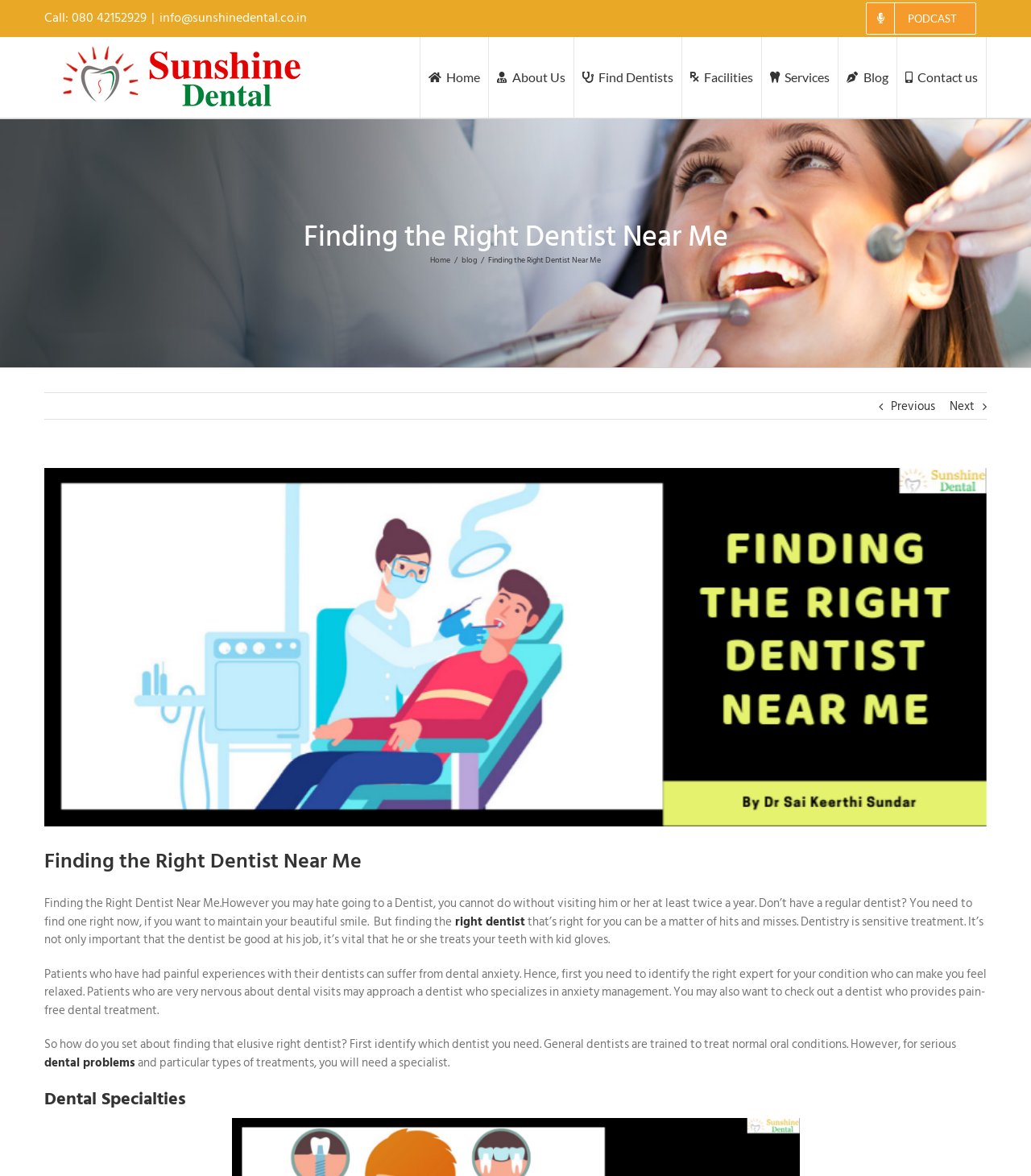Using the provided element description: "About Us", determine the bounding box coordinates of the corresponding UI element in the screenshot.

[0.474, 0.032, 0.556, 0.1]